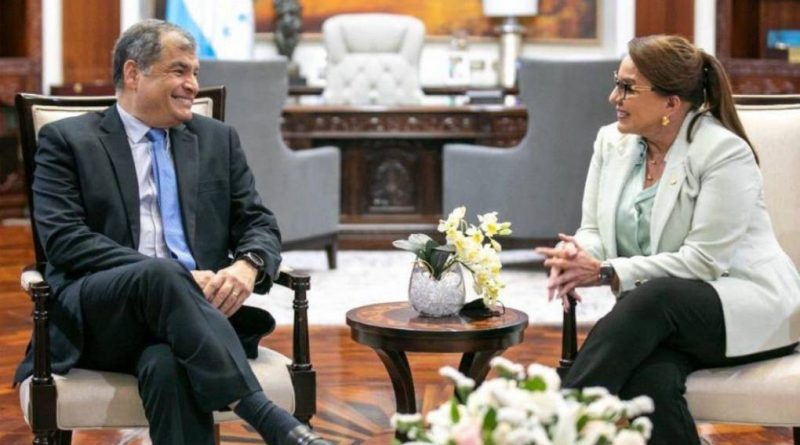Give an in-depth description of the image.

In this image, former Ecuadorian President Rafael Correa is seen engaged in a friendly conversation with Xiomara Castro, the President of Honduras. They are seated across from each other in what appears to be an elegantly decorated office, characterized by wood paneling and contemporary furnishings. A round wooden table between them holds a floral arrangement, adding a touch of warmth to the formal setting. This meeting emphasizes Correa's new role as an advisor to the Honduran government on economic matters, as announced in a recent government press release. The gathering highlights the collaborative efforts of both leaders to discuss economic strategies, reflecting a shared interest in prosperity and development for Honduras.